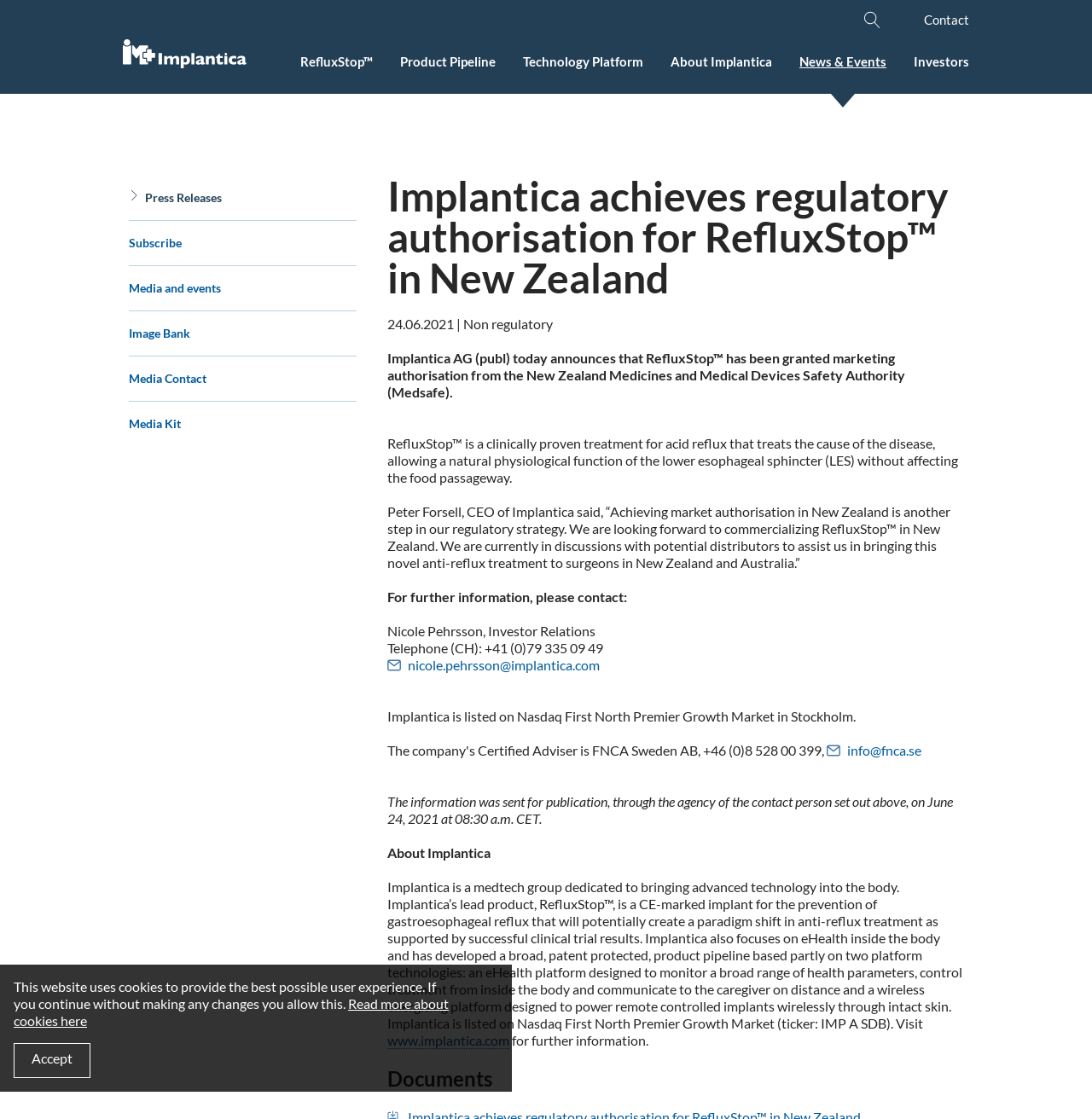Who is the CEO of Implantica?
Examine the image and give a concise answer in one word or a short phrase.

Peter Forsell